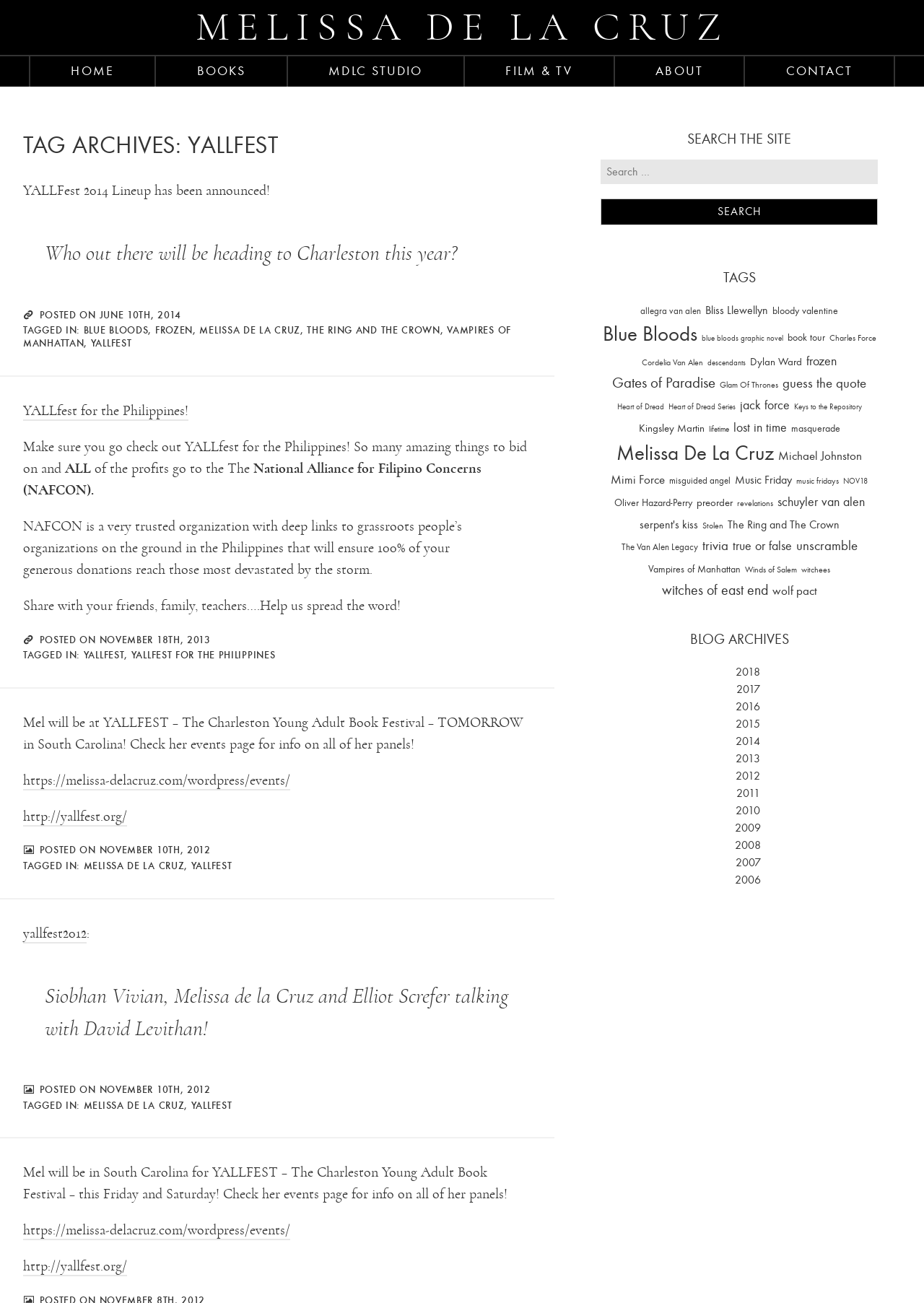Determine the bounding box coordinates of the section I need to click to execute the following instruction: "Read the article about YALLfest for the Philippines". Provide the coordinates as four float numbers between 0 and 1, i.e., [left, top, right, bottom].

[0.025, 0.307, 0.6, 0.528]